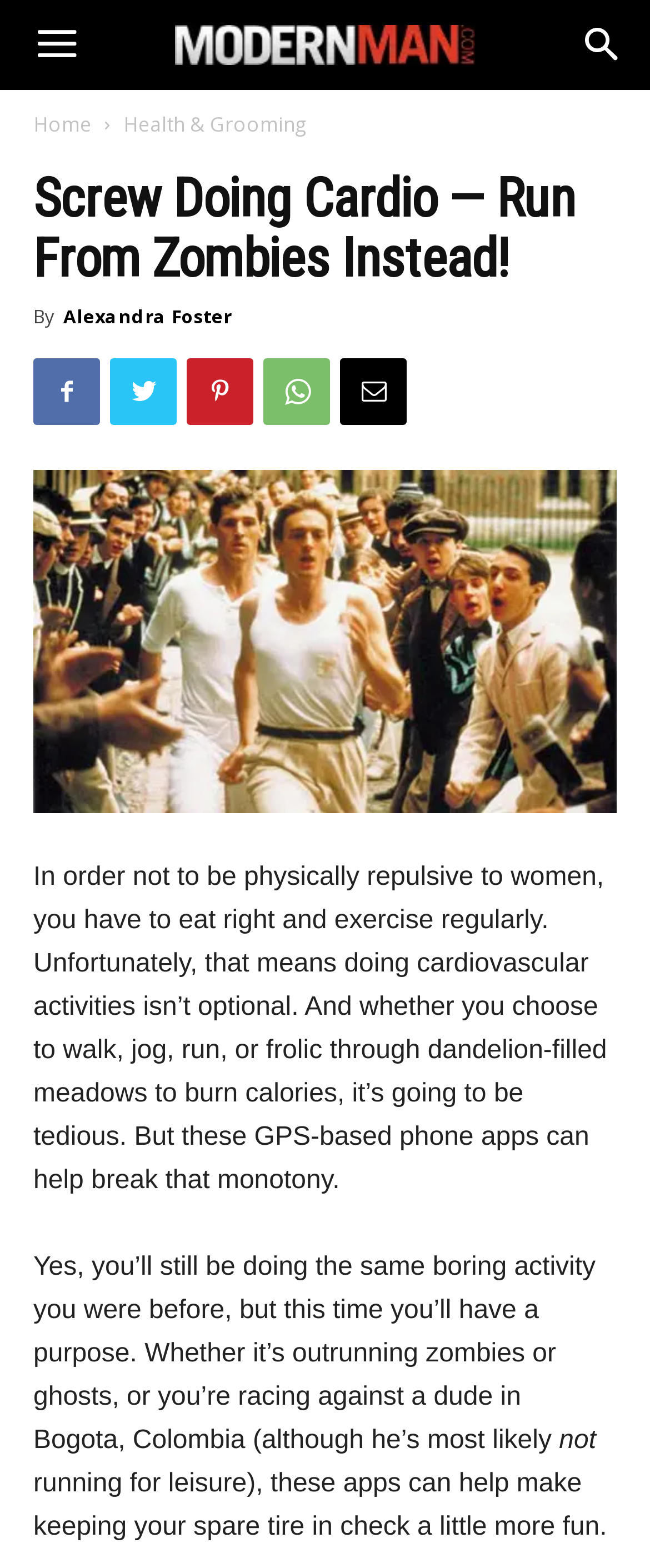Specify the bounding box coordinates of the region I need to click to perform the following instruction: "View more about Fitness Apps". The coordinates must be four float numbers in the range of 0 to 1, i.e., [left, top, right, bottom].

[0.051, 0.3, 0.949, 0.518]